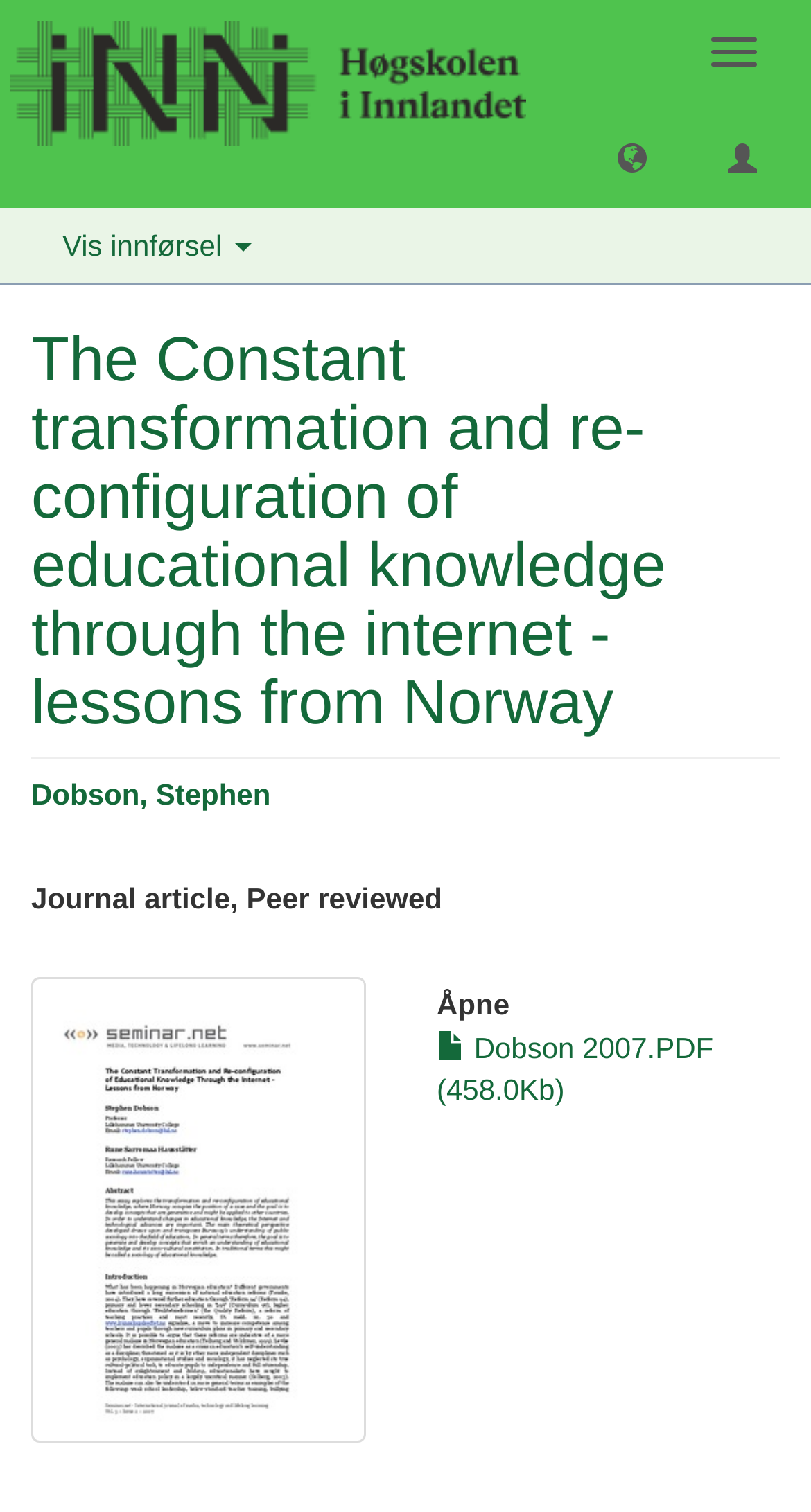What is the type of publication?
Using the information from the image, provide a comprehensive answer to the question.

I found the answer by looking at the heading 'Journal article, Peer reviewed' which indicates that the type of publication is a journal article.